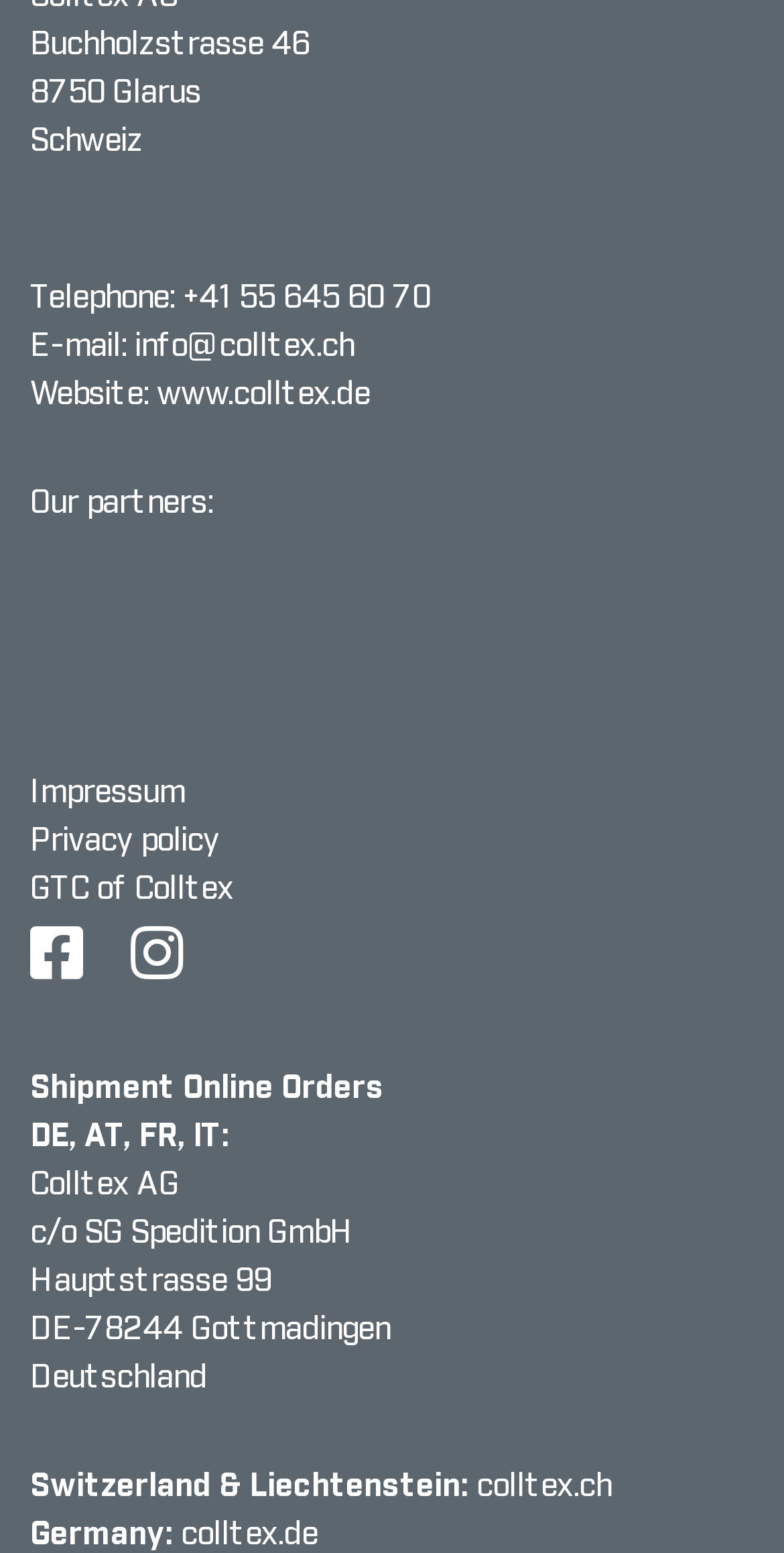Identify the bounding box coordinates for the UI element that matches this description: "Privacy policy".

[0.038, 0.531, 0.279, 0.552]